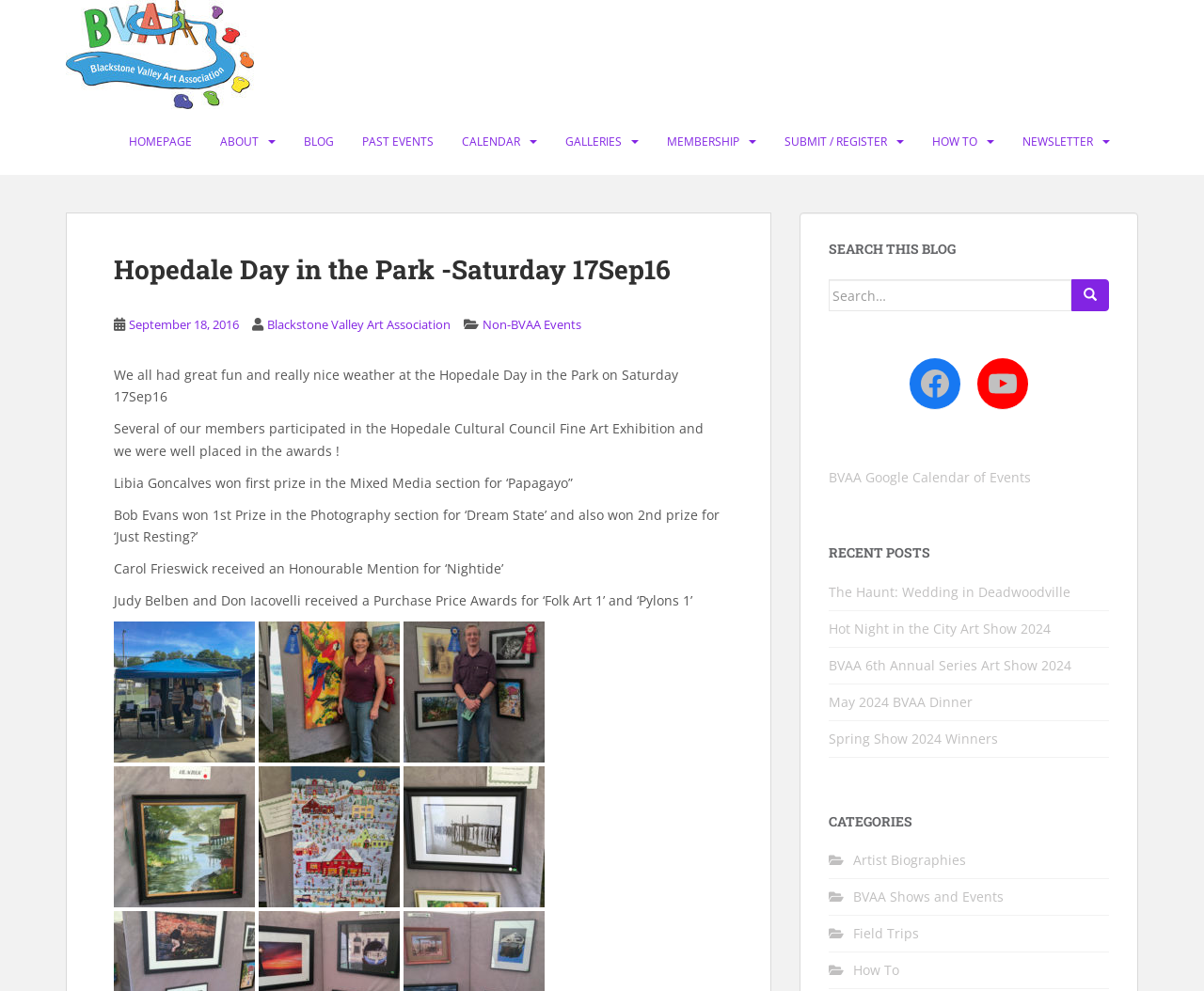How many members won awards in the Hopedale Cultural Council Fine Art Exhibition?
Please provide a comprehensive answer based on the visual information in the image.

The webpage mentions that Libia Goncalves won first prize in the Mixed Media section, Bob Evans won 1st Prize in the Photography section and also won 2nd prize, Carol Frieswick received an Honourable Mention, and Judy Belben and Don Iacovelli received a Purchase Price Awards. Therefore, at least 5 members won awards in the Hopedale Cultural Council Fine Art Exhibition.